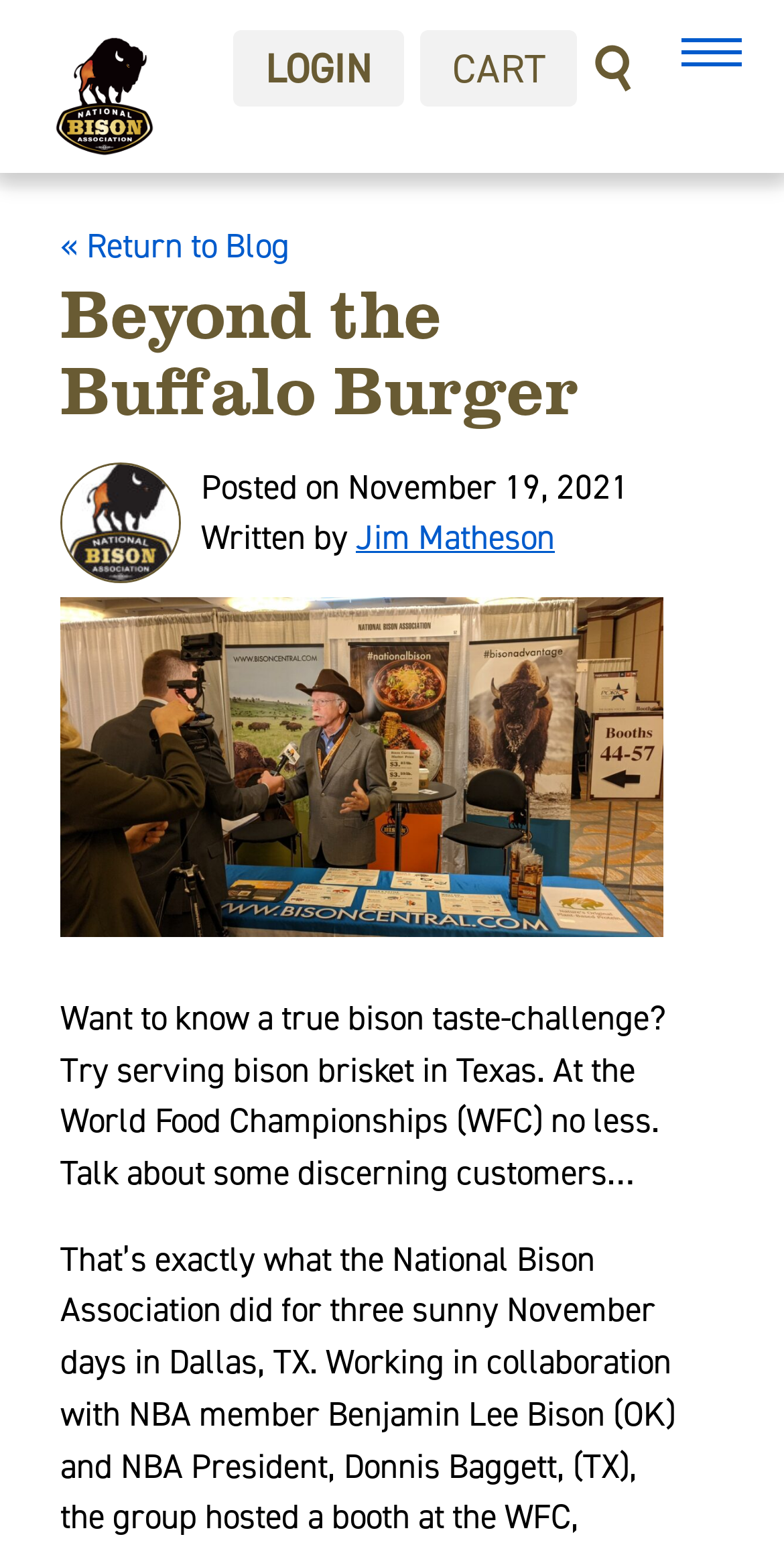Identify and extract the heading text of the webpage.

Beyond the Buffalo Burger